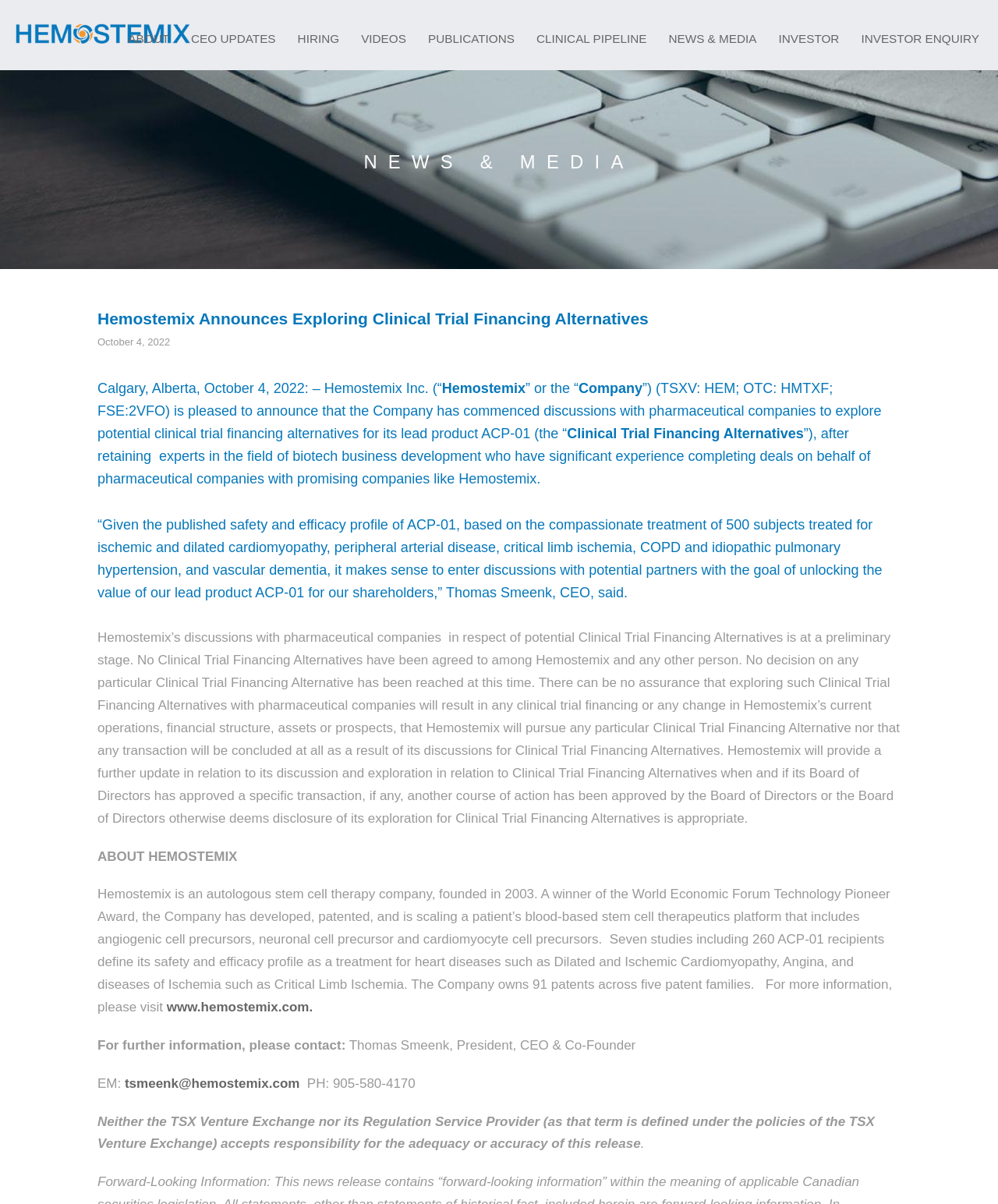From the webpage screenshot, identify the region described by alt="Hemostemix - Stem Cell Therapy". Provide the bounding box coordinates as (top-left x, top-left y, bottom-right x, bottom-right y), with each value being a floating point number between 0 and 1.

[0.0, 0.027, 0.191, 0.039]